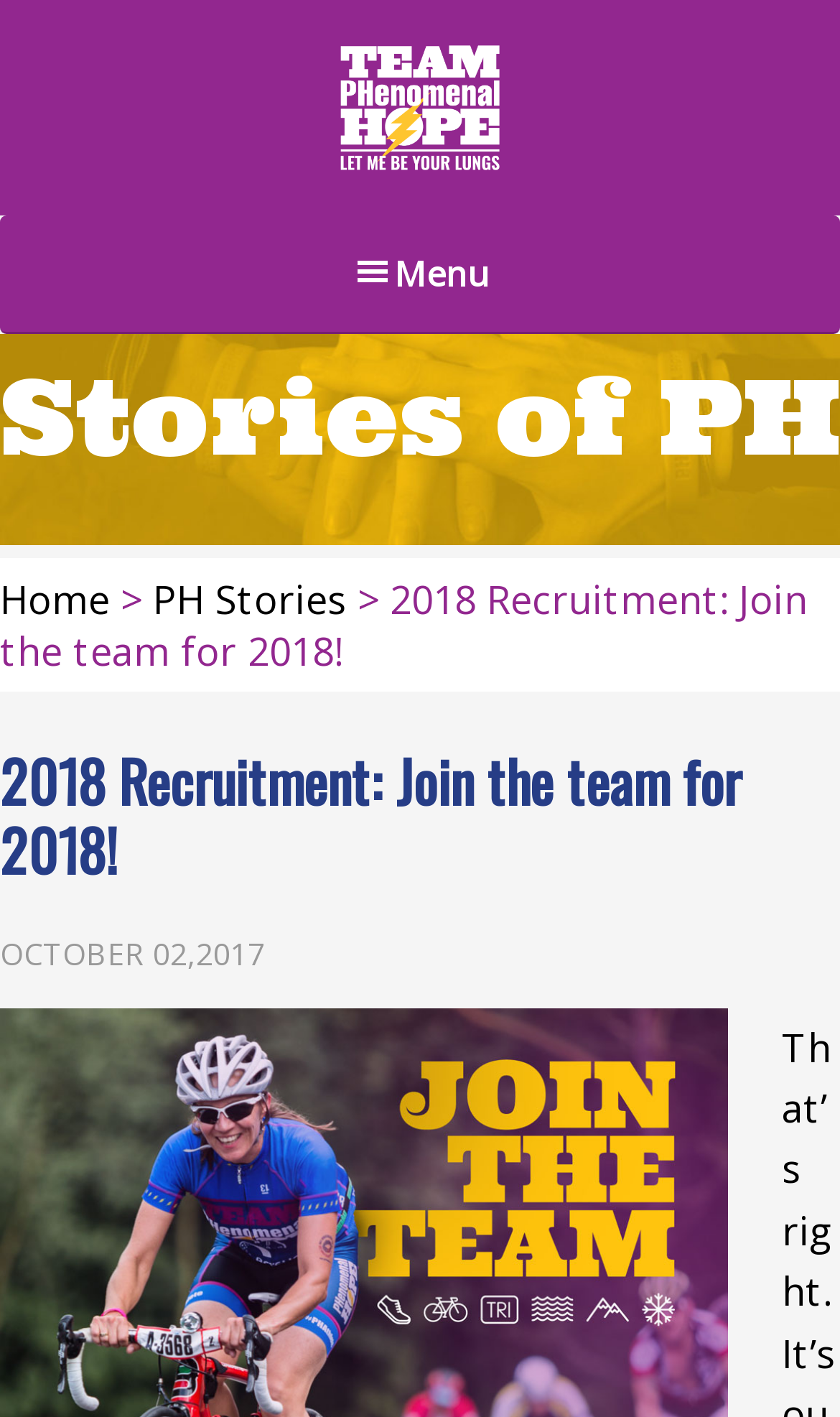Please answer the following query using a single word or phrase: 
How many images are there on the webpage?

1